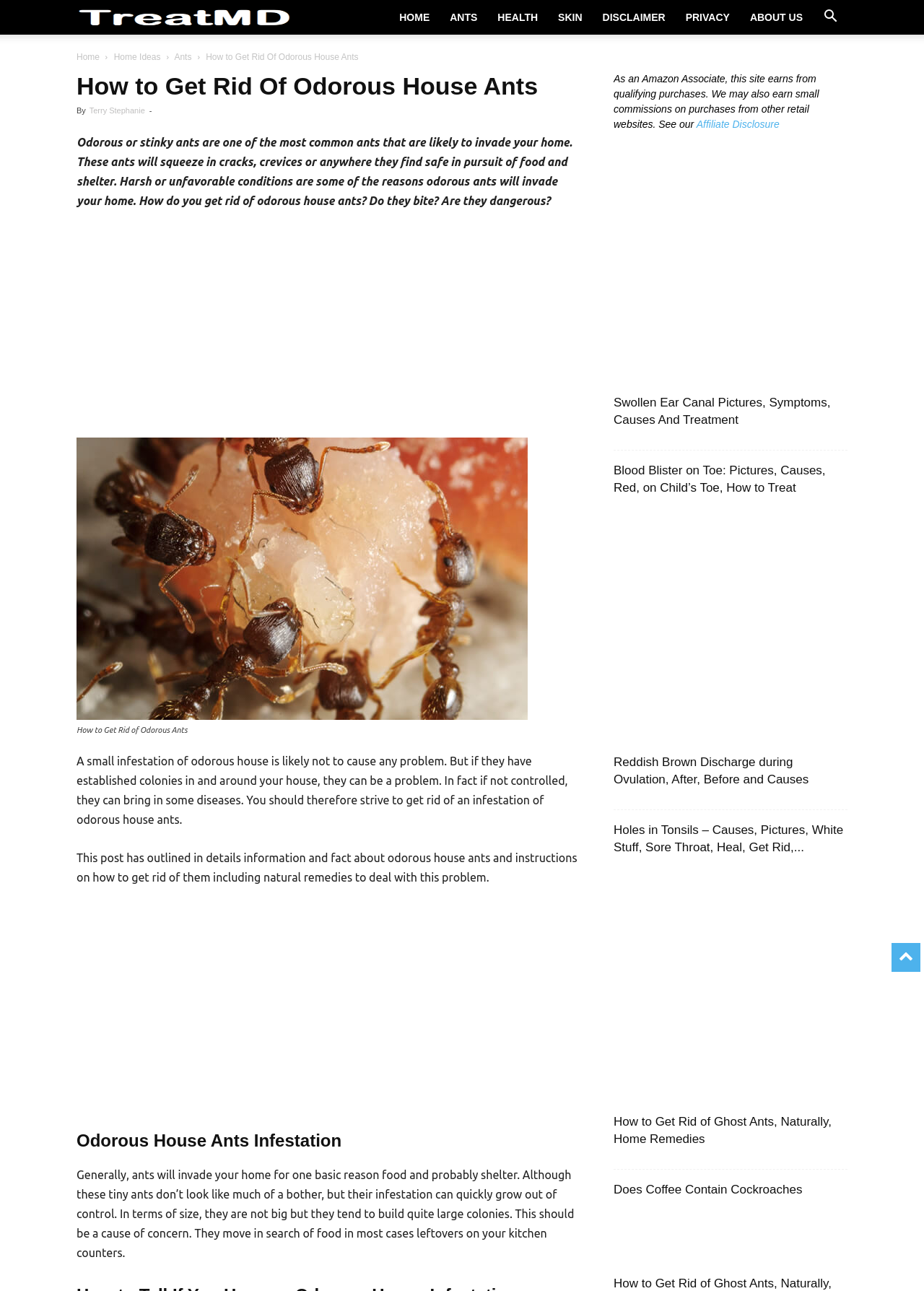Please identify the bounding box coordinates of the clickable area that will allow you to execute the instruction: "Go to 'HOME' page".

[0.421, 0.0, 0.476, 0.027]